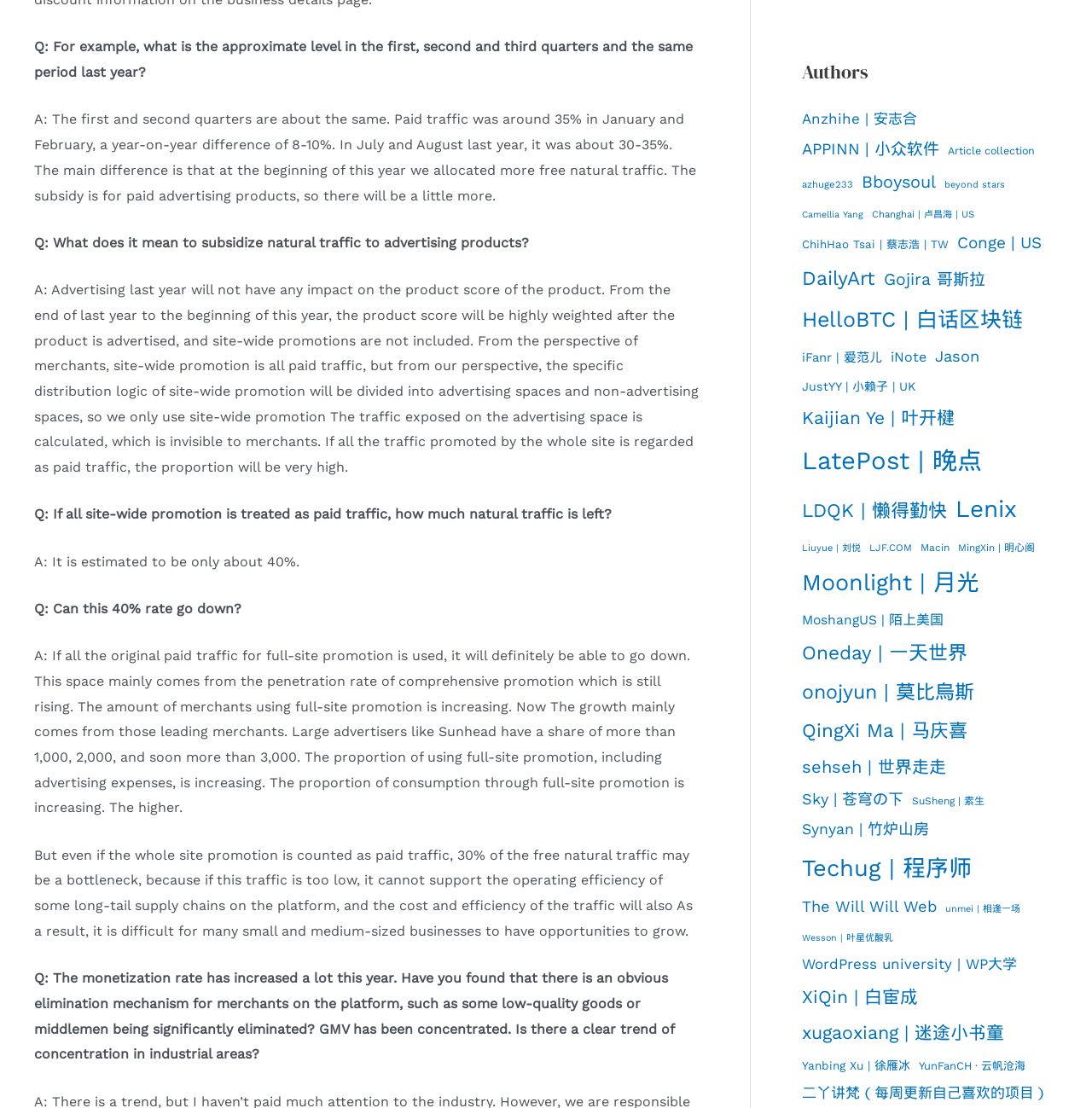What percentage of natural traffic is left?
Look at the webpage screenshot and answer the question with a detailed explanation.

According to the conversation, if all site-wide promotion is treated as paid traffic, the estimated natural traffic left would be around 40%.